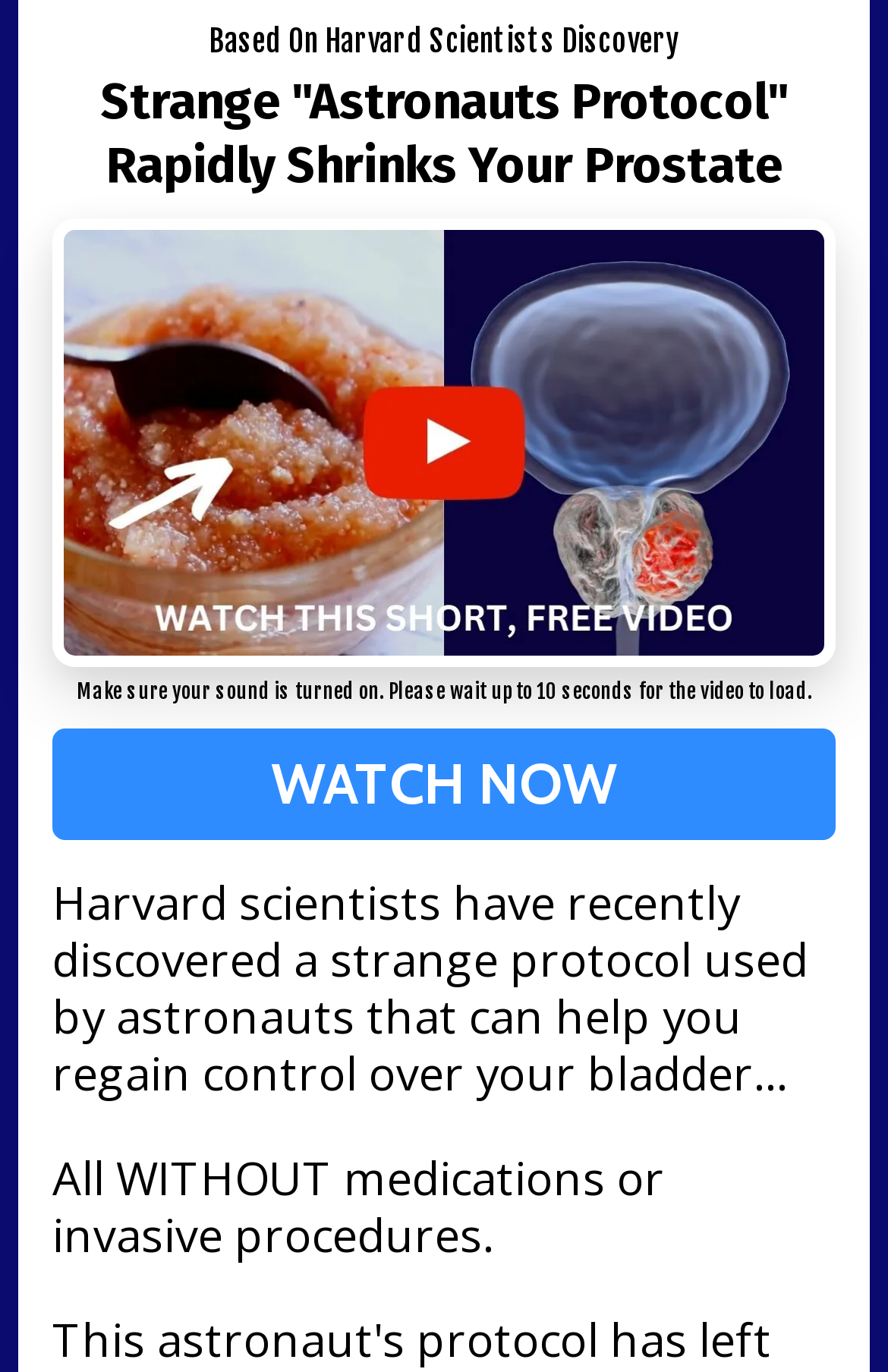Identify the bounding box of the HTML element described as: "Based On Harvard Scientists Discovery".

[0.235, 0.008, 0.765, 0.044]